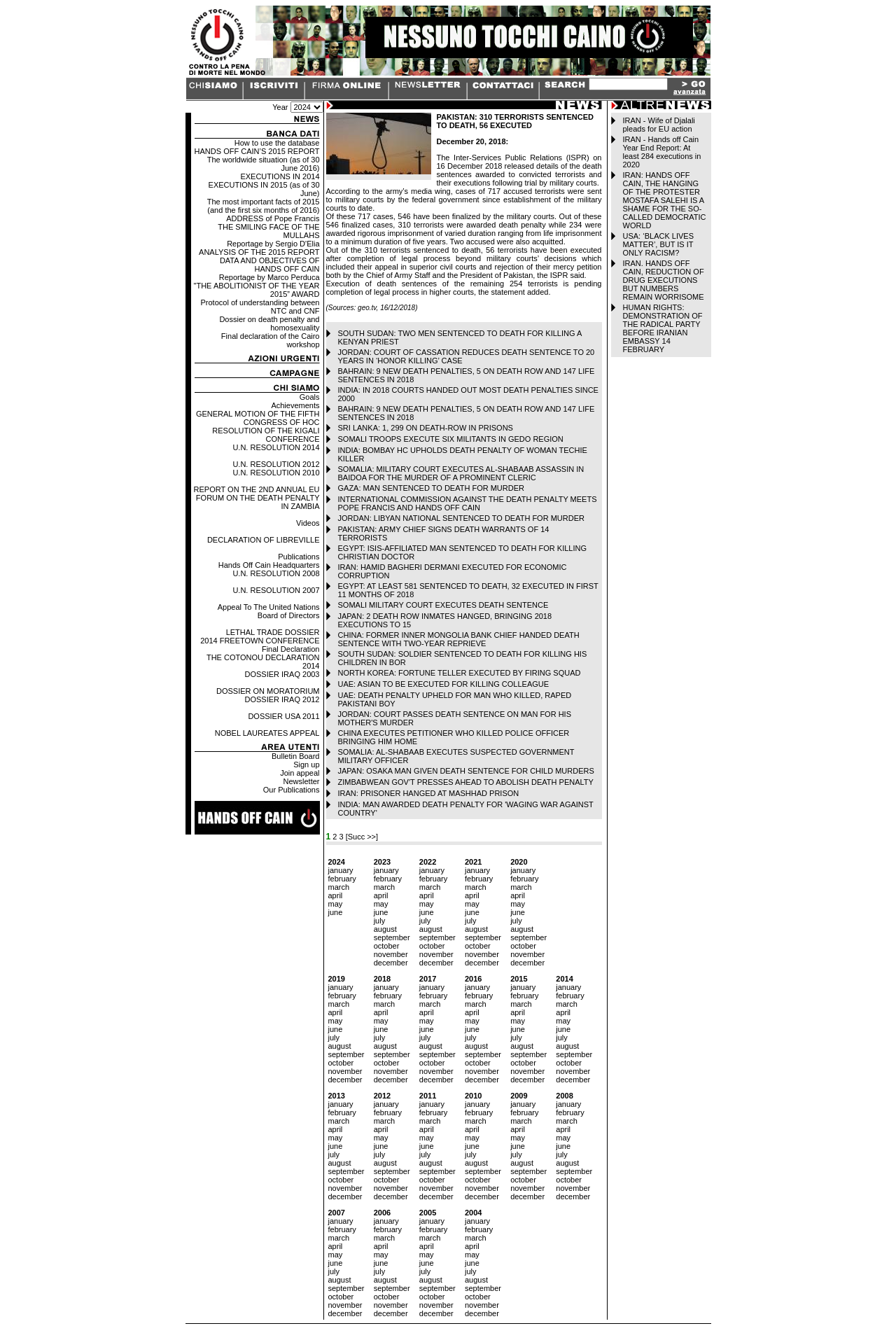Offer a detailed account of what is visible on the webpage.

The webpage appears to be a news article or a report about Pakistan sentencing 310 terrorists to death and executing 56 of them. At the top of the page, there is a table with three columns, each containing an image and a link. Below this table, there is a row of links and images, followed by a submit button.

The main content of the page is a long article that spans the entire width of the page. The article is divided into paragraphs and includes details about the sentencing and execution of terrorists in Pakistan. The text is dense and informative, providing statistics and quotes from official sources.

On the right side of the page, there is a column of links and images, which appears to be a sidebar or a navigation menu. This column is present throughout the length of the page, providing easy access to other related articles or sections of the website.

At the bottom of the page, there is a footer section that contains more links and a submit button. The overall layout of the page is clean and organized, making it easy to read and navigate.